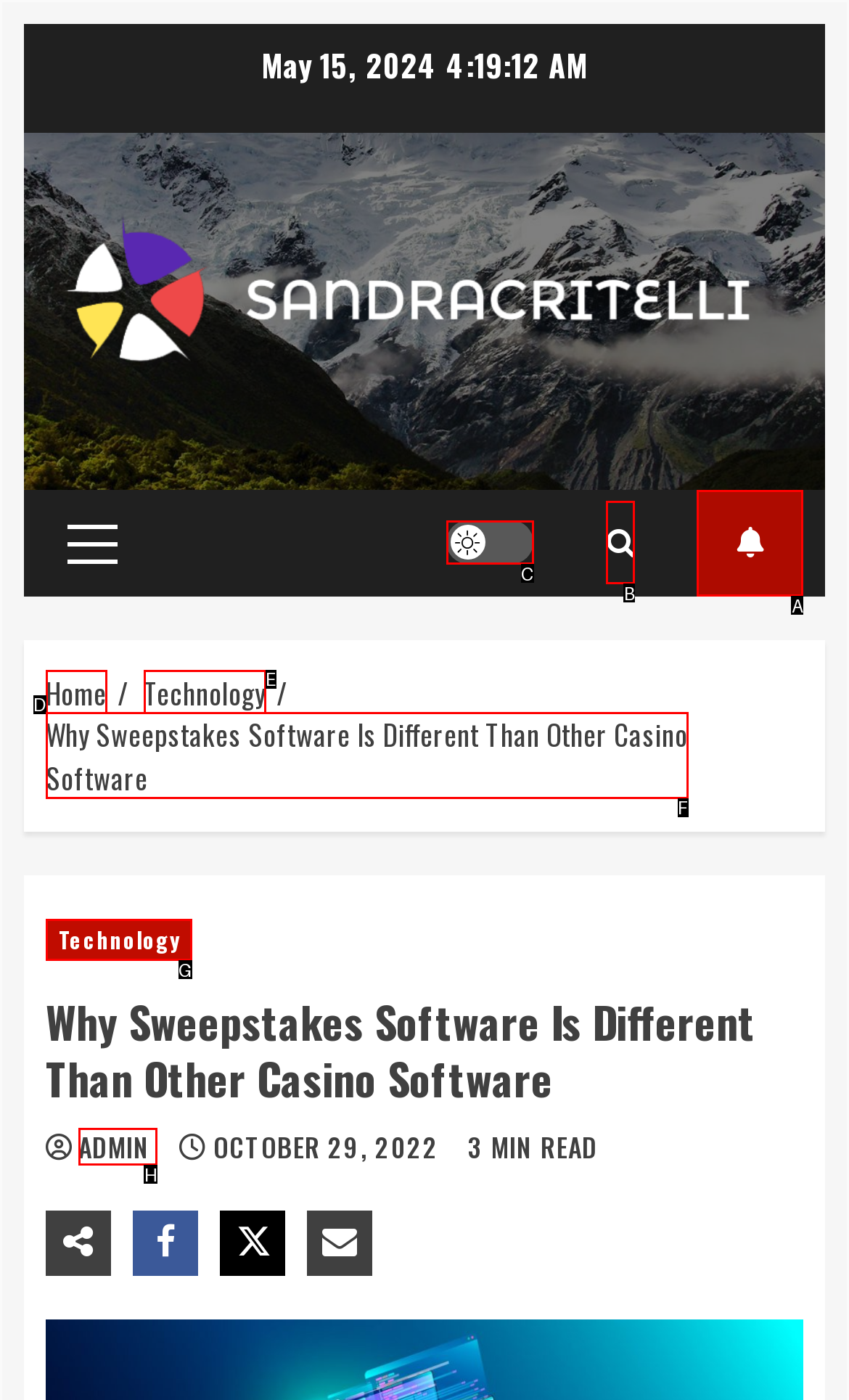Determine the HTML element to click for the instruction: Subscribe to the newsletter.
Answer with the letter corresponding to the correct choice from the provided options.

A